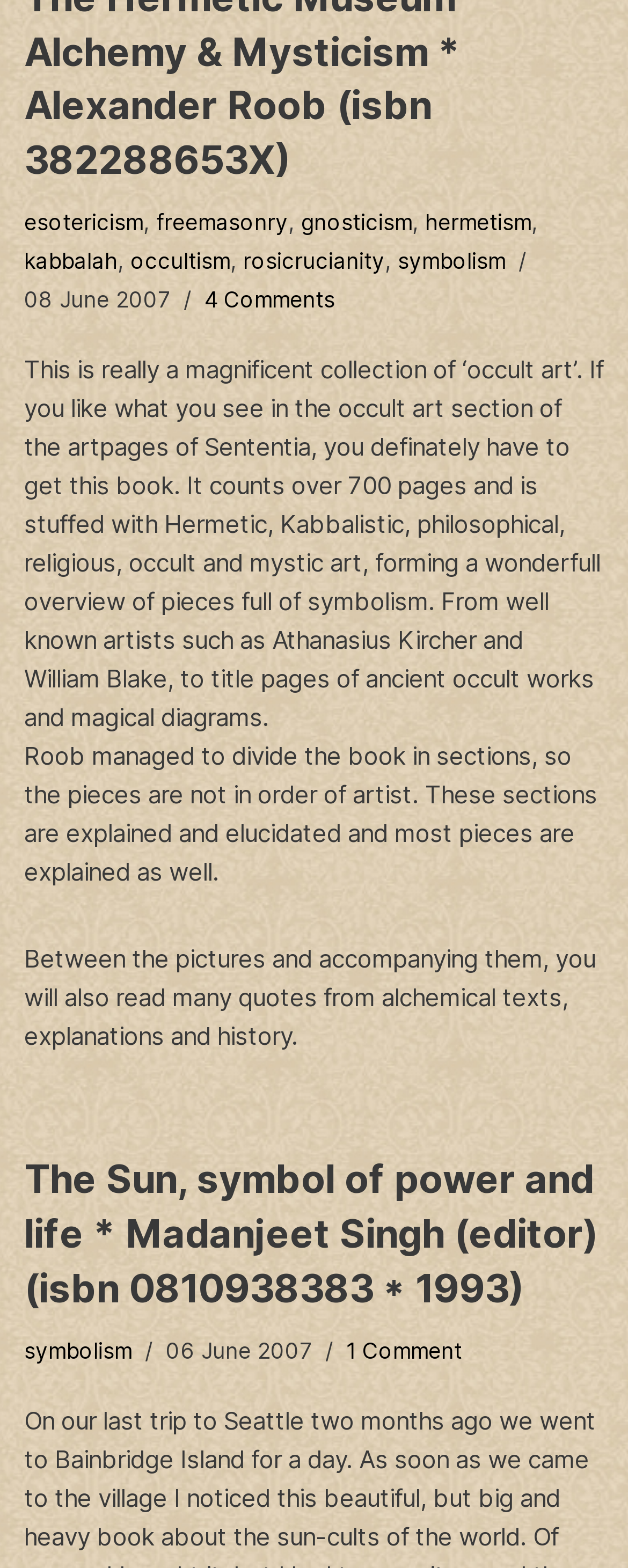Could you determine the bounding box coordinates of the clickable element to complete the instruction: "Check the post dated 06 June 2007"? Provide the coordinates as four float numbers between 0 and 1, i.e., [left, top, right, bottom].

[0.264, 0.853, 0.497, 0.87]